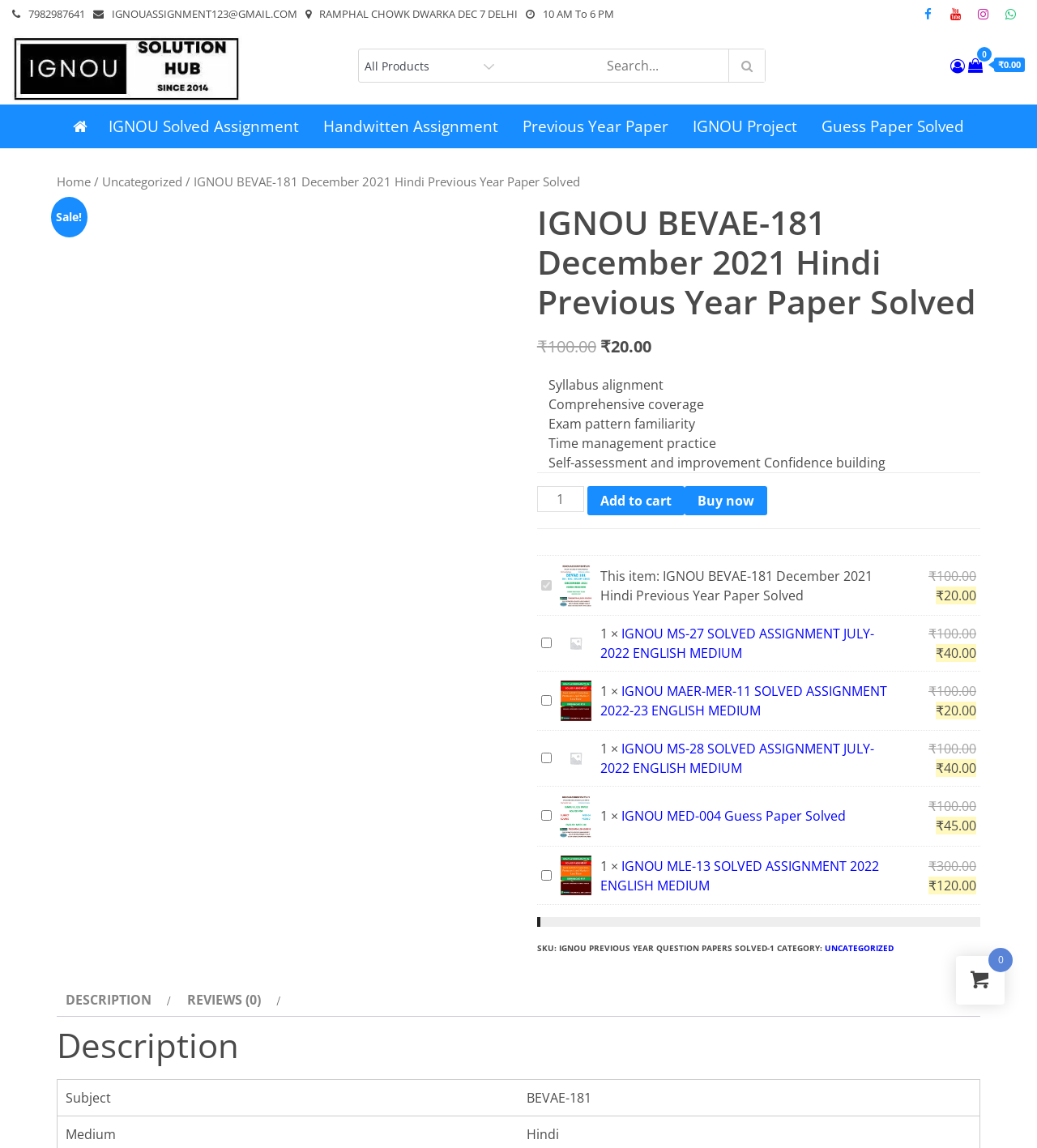Please find and generate the text of the main header of the webpage.

IGNOU BEVAE-181 December 2021 Hindi Previous Year Paper Solved